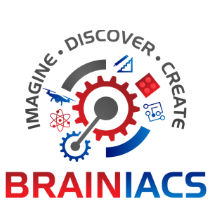Convey a detailed narrative of what is depicted in the image.

The image features a vibrant logo for "Brainiacs," a creative program designed to engage children's imaginations. The logo prominently displays the words "IMAGINE," "DISCOVER," and "CREATE," encircled by various symbols representing innovation, such as gears and building blocks. The color scheme includes energetic red, blue, and gray, symbolizing a dynamic environment for learning and exploration. This visual representation captures the essence of the program, emphasizing a playful yet educational approach that encourages young minds to explore their creativity.